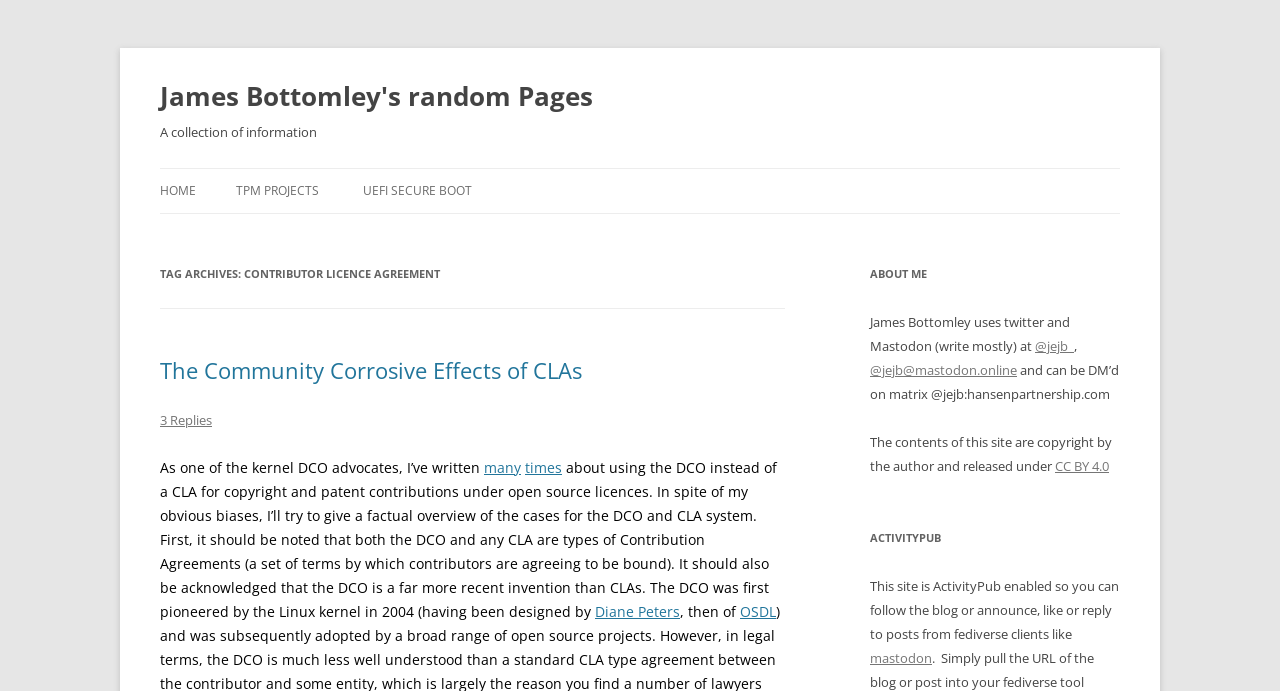What is the name of the author?
Provide a short answer using one word or a brief phrase based on the image.

James Bottomley